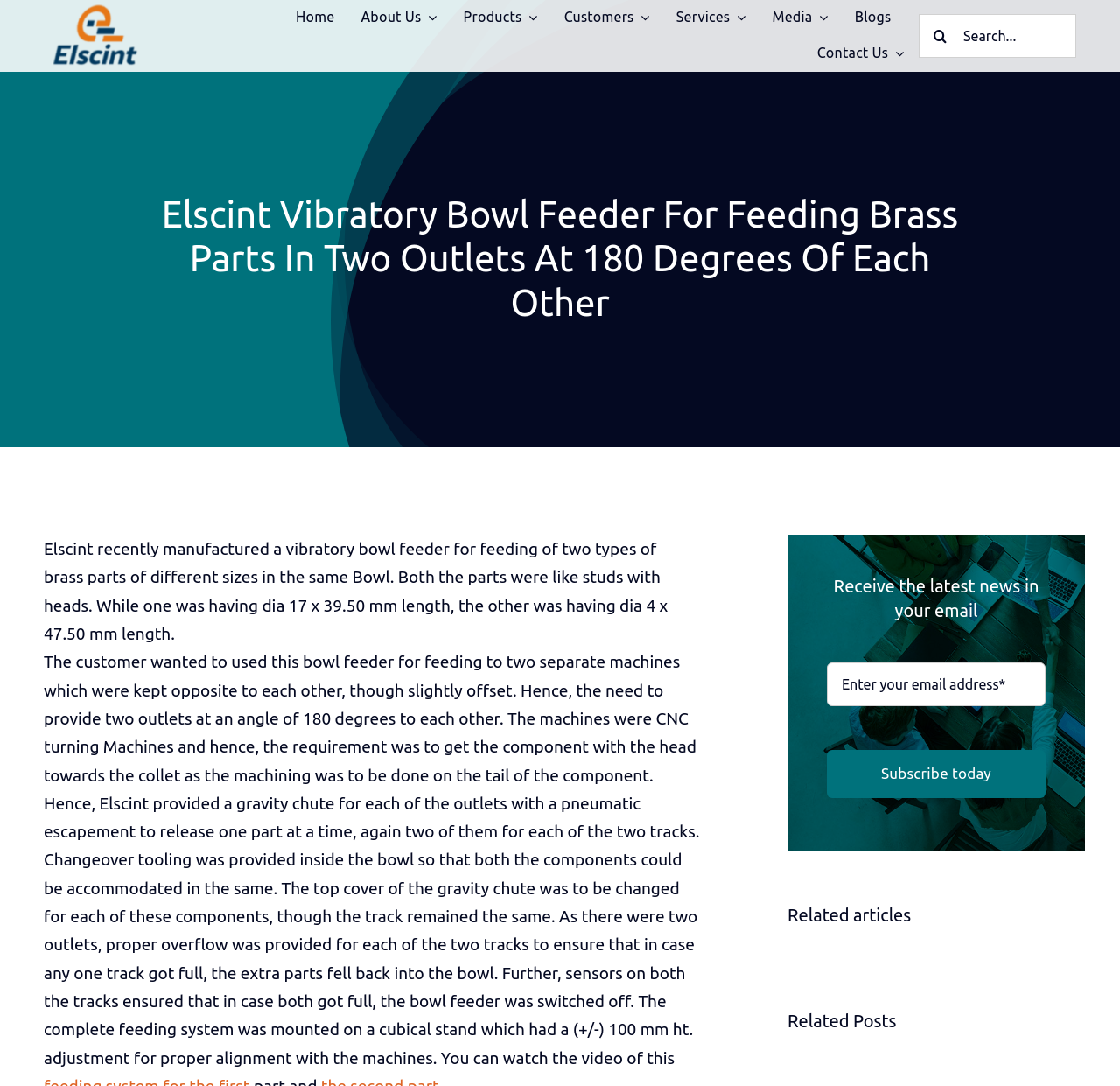Answer the question using only a single word or phrase: 
What is the company logo located at?

Top left corner